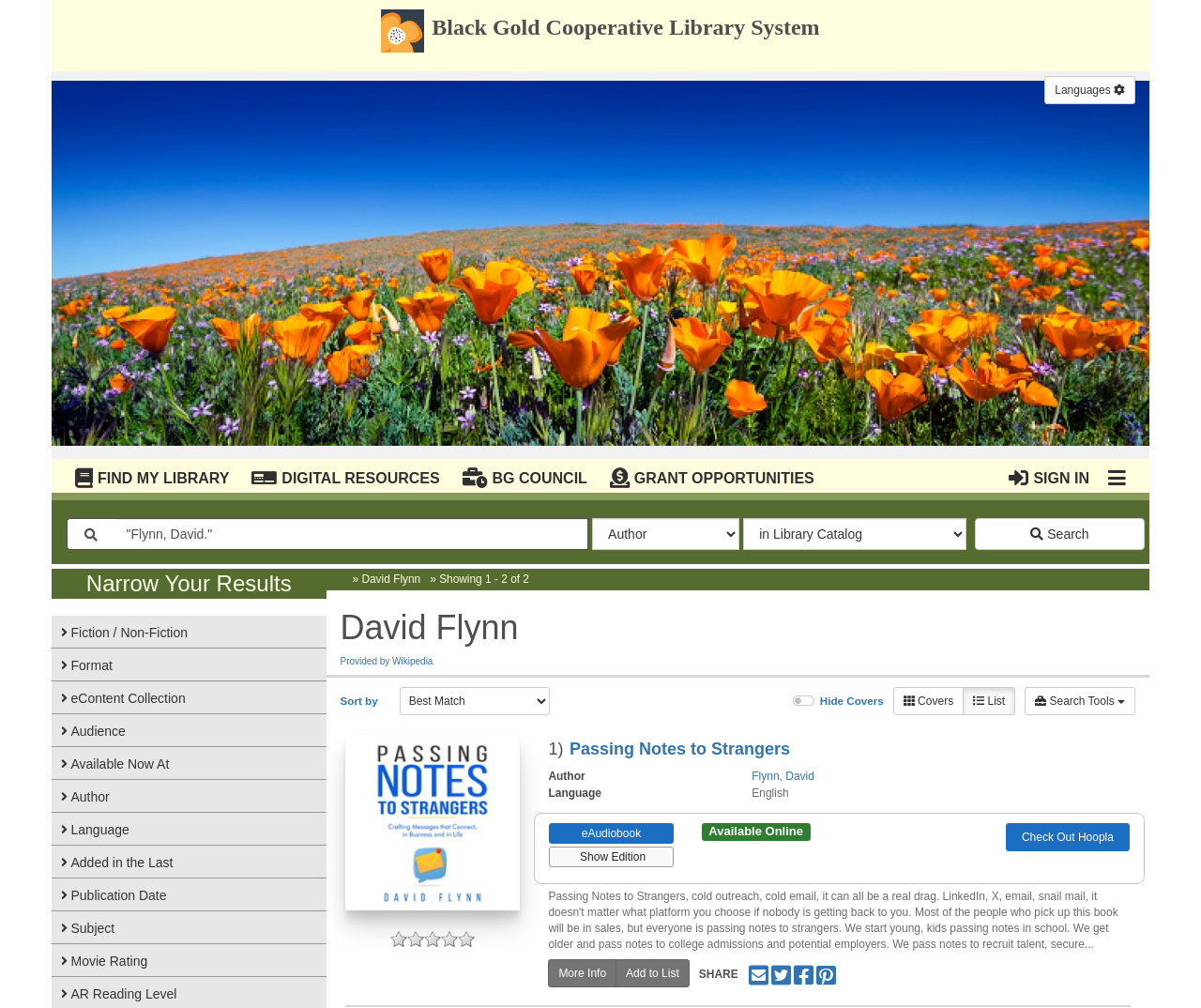What is the current search result count?
Make sure to answer the question with a detailed and comprehensive explanation.

I found the answer by looking at the breadcrumbs navigation section, where I saw the text 'Showing 1 - 2 of 2', which indicates that there are 2 search results.